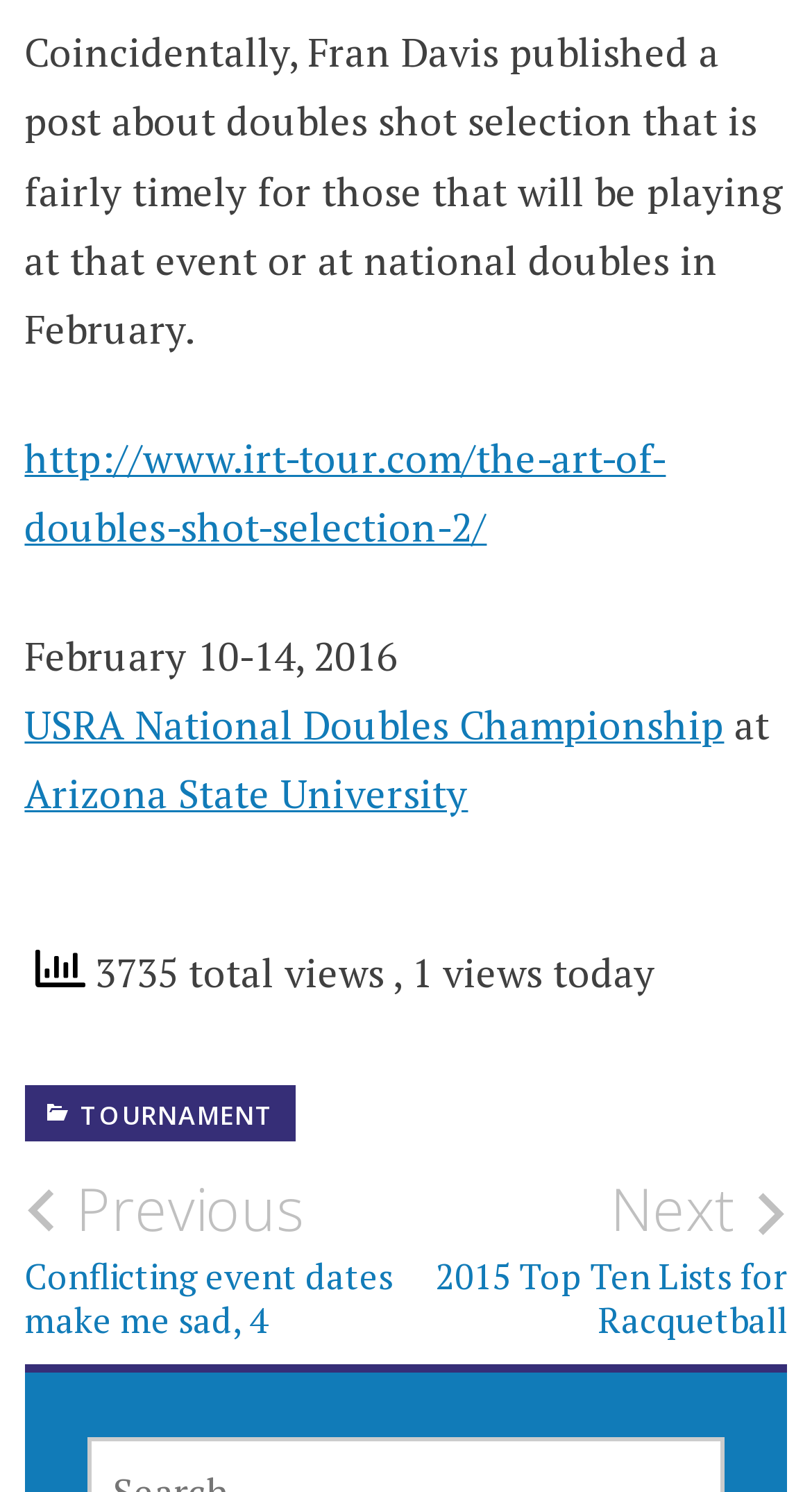Determine the bounding box coordinates for the UI element described. Format the coordinates as (top-left x, top-left y, bottom-right x, bottom-right y) and ensure all values are between 0 and 1. Element description: USRA National Doubles Championship

[0.03, 0.468, 0.892, 0.503]